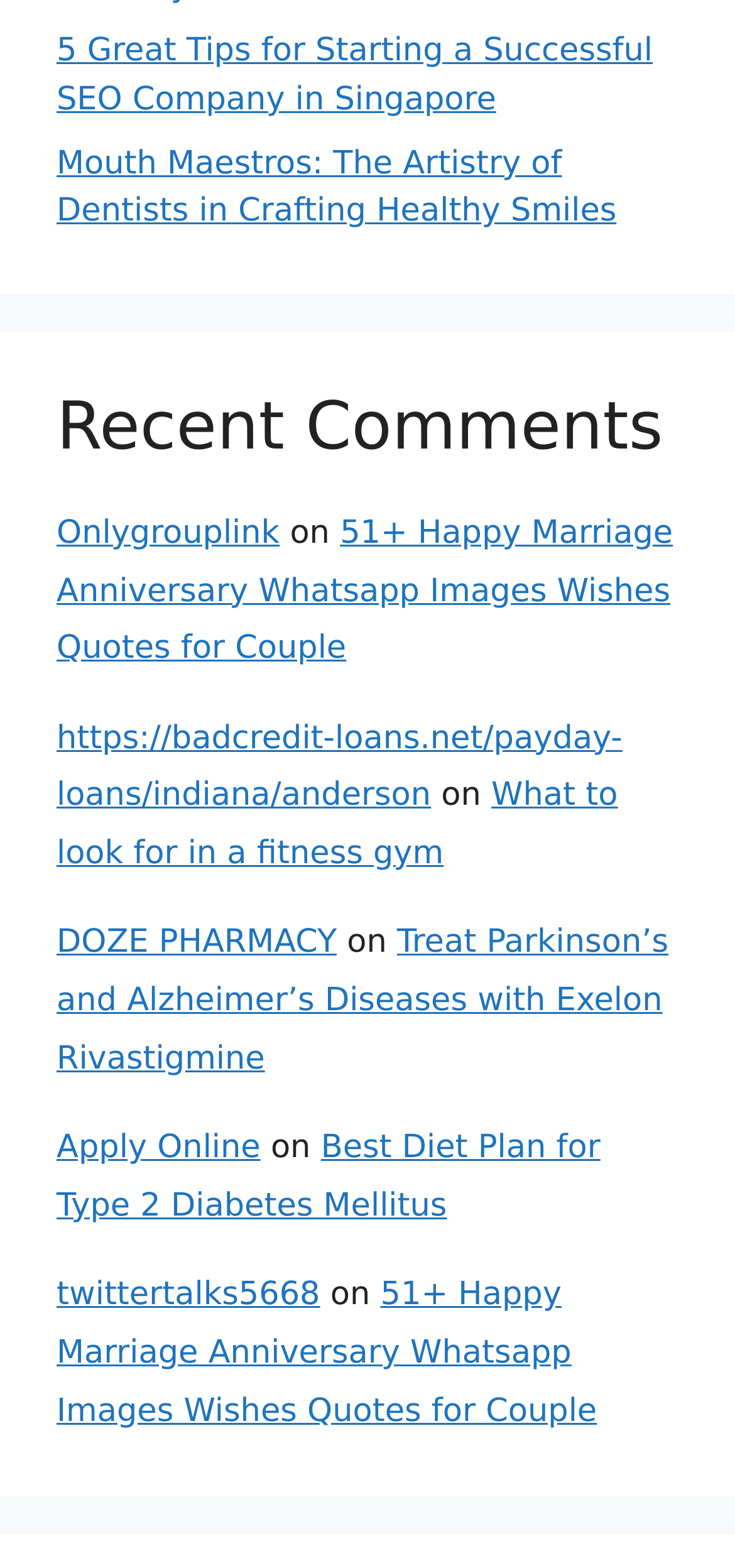Identify the bounding box coordinates of the clickable region to carry out the given instruction: "Explore the fitness gym guide".

[0.077, 0.496, 0.841, 0.556]